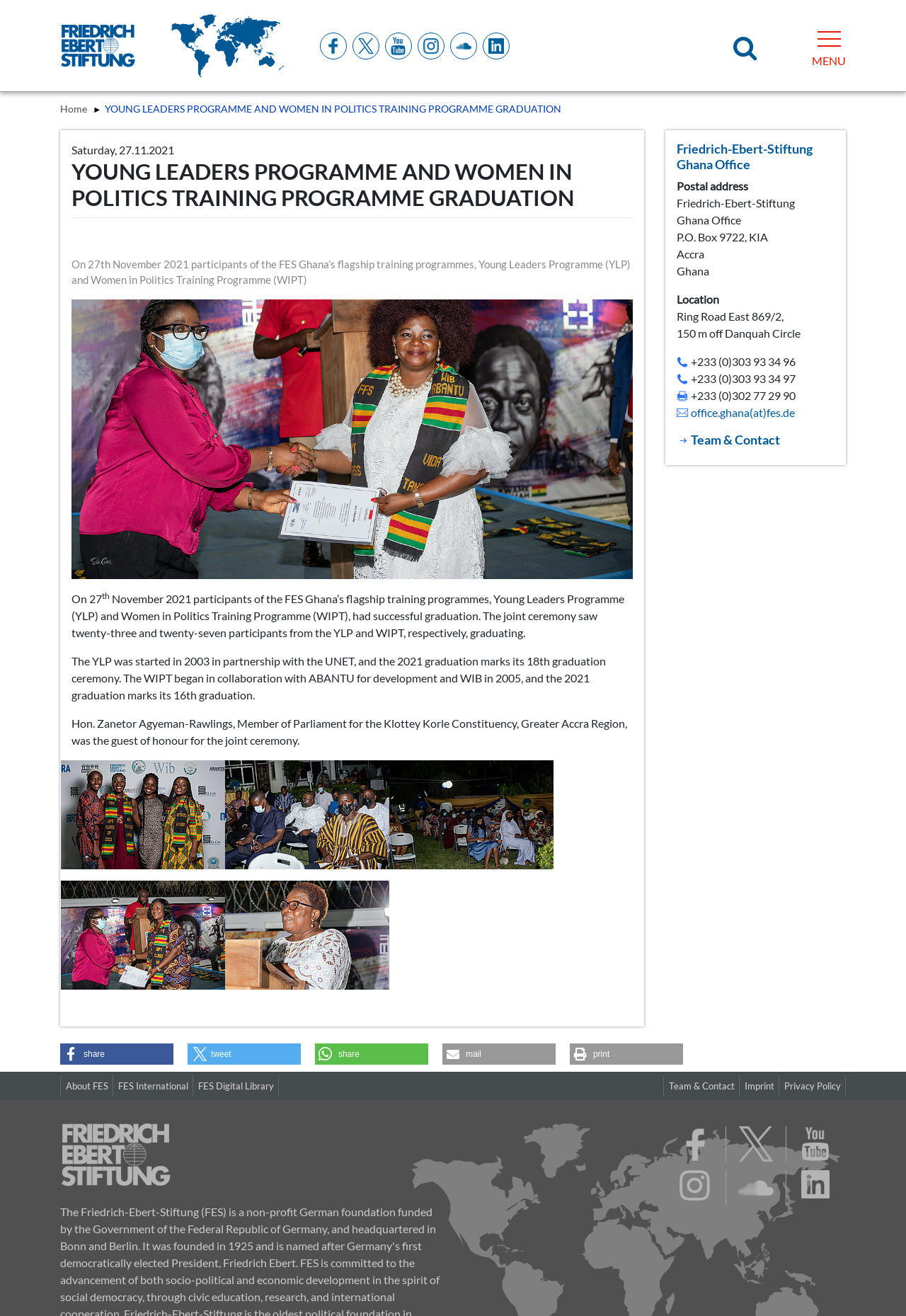Who was the guest of honour for the joint ceremony?
Can you provide an in-depth and detailed response to the question?

The guest of honour for the joint ceremony can be found in the text 'Hon. Zanetor Agyeman-Rawlings, Member of Parliament for the Klottey Korle Constituency, Greater Accra Region, was the guest of honour for the joint ceremony.' which is located in the main content area of the webpage.